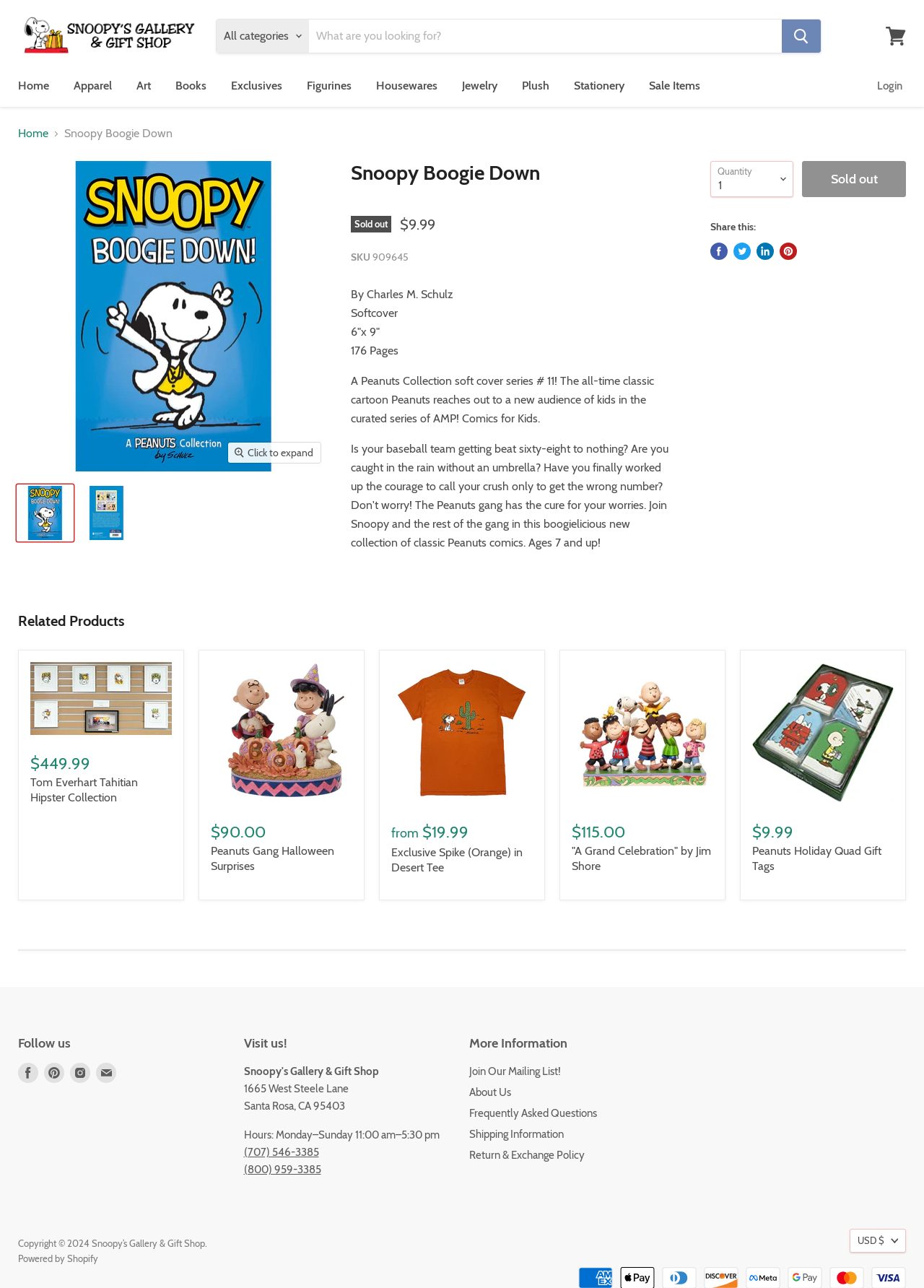Determine the coordinates of the bounding box that should be clicked to complete the instruction: "Contact mizes@jccal.org". The coordinates should be represented by four float numbers between 0 and 1: [left, top, right, bottom].

None